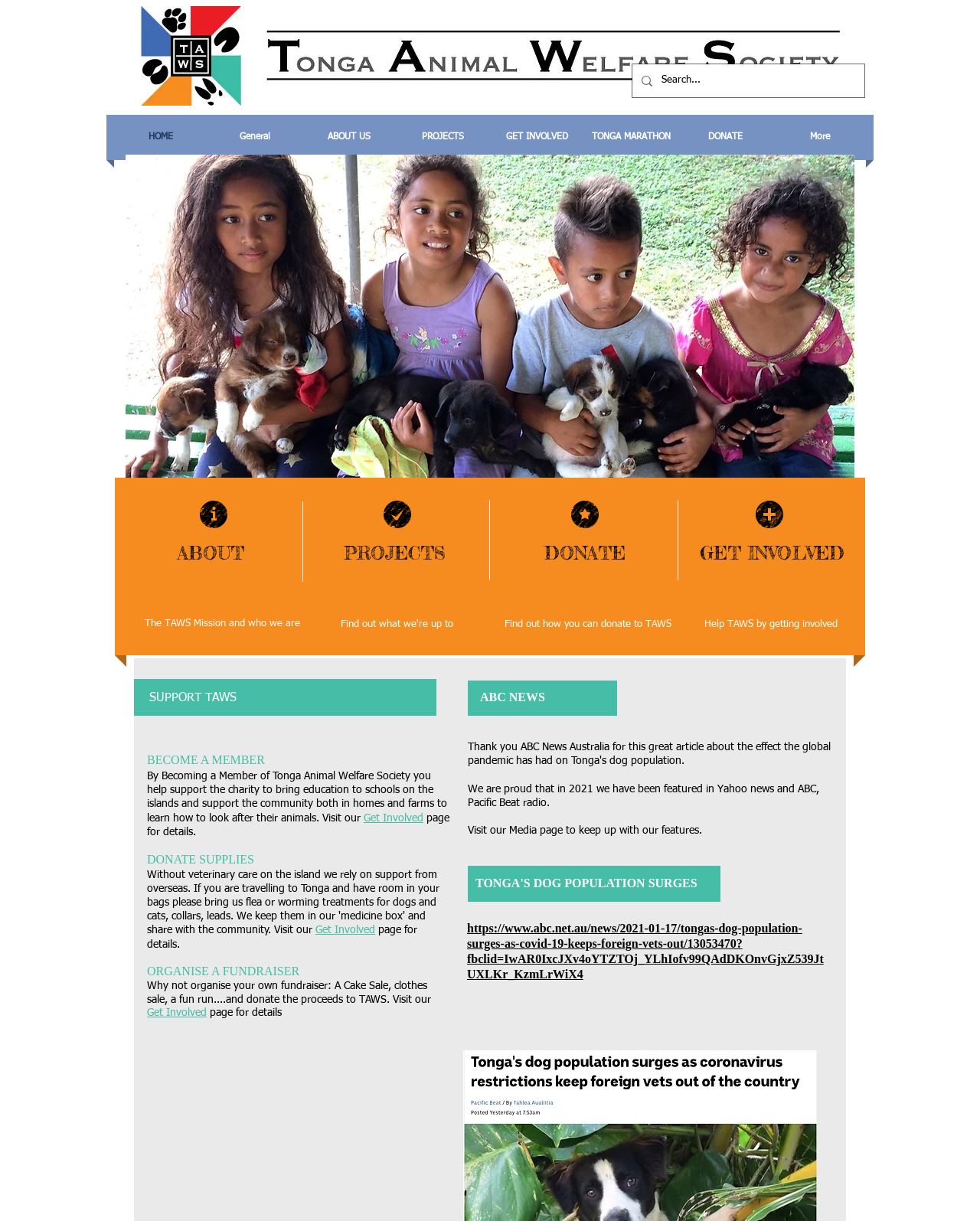Locate the UI element described as follows: "Get Involved". Return the bounding box coordinates as four float numbers between 0 and 1 in the order [left, top, right, bottom].

[0.371, 0.666, 0.432, 0.674]